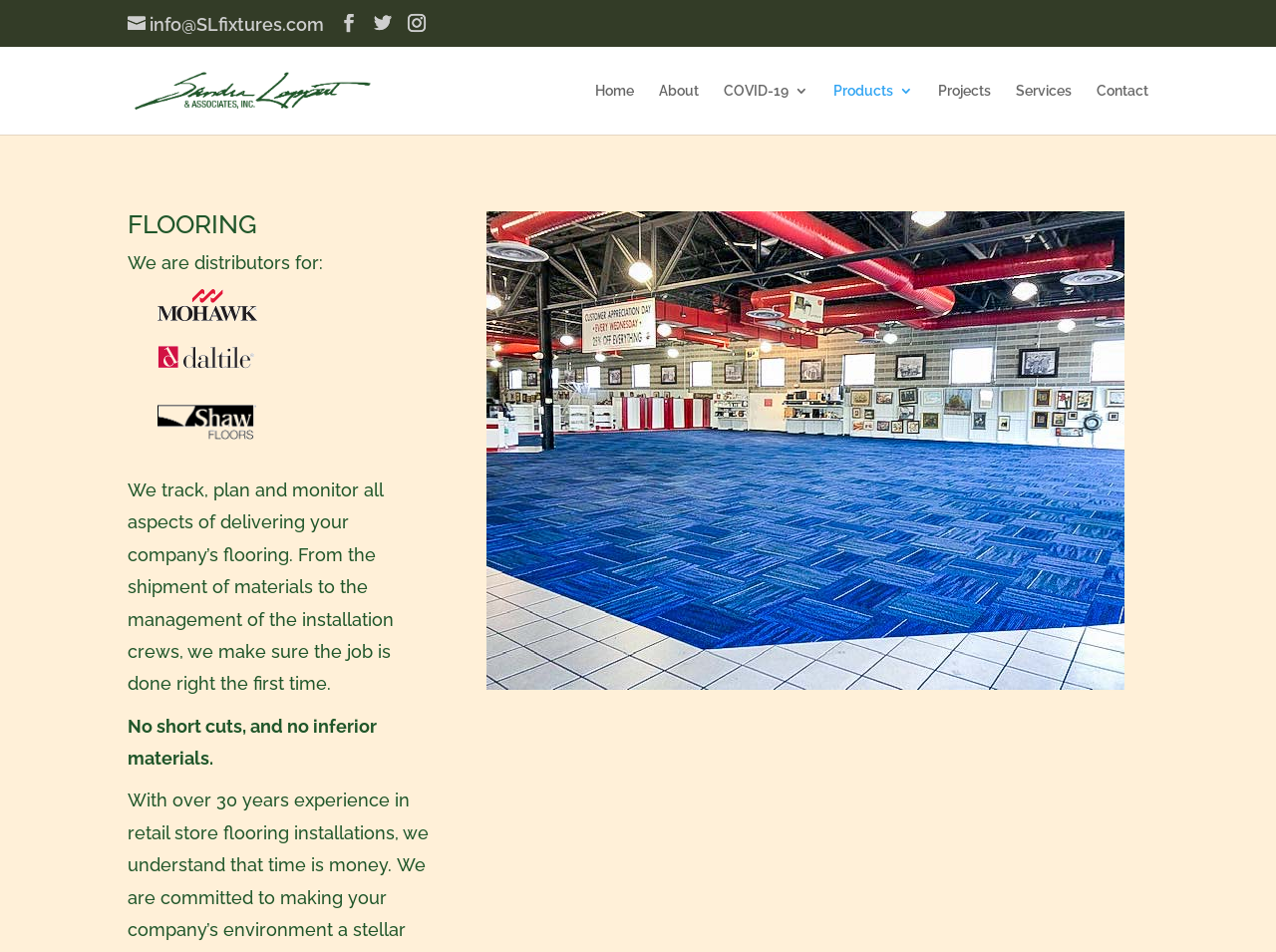Please specify the bounding box coordinates of the area that should be clicked to accomplish the following instruction: "Go to home page". The coordinates should consist of four float numbers between 0 and 1, i.e., [left, top, right, bottom].

[0.466, 0.088, 0.497, 0.141]